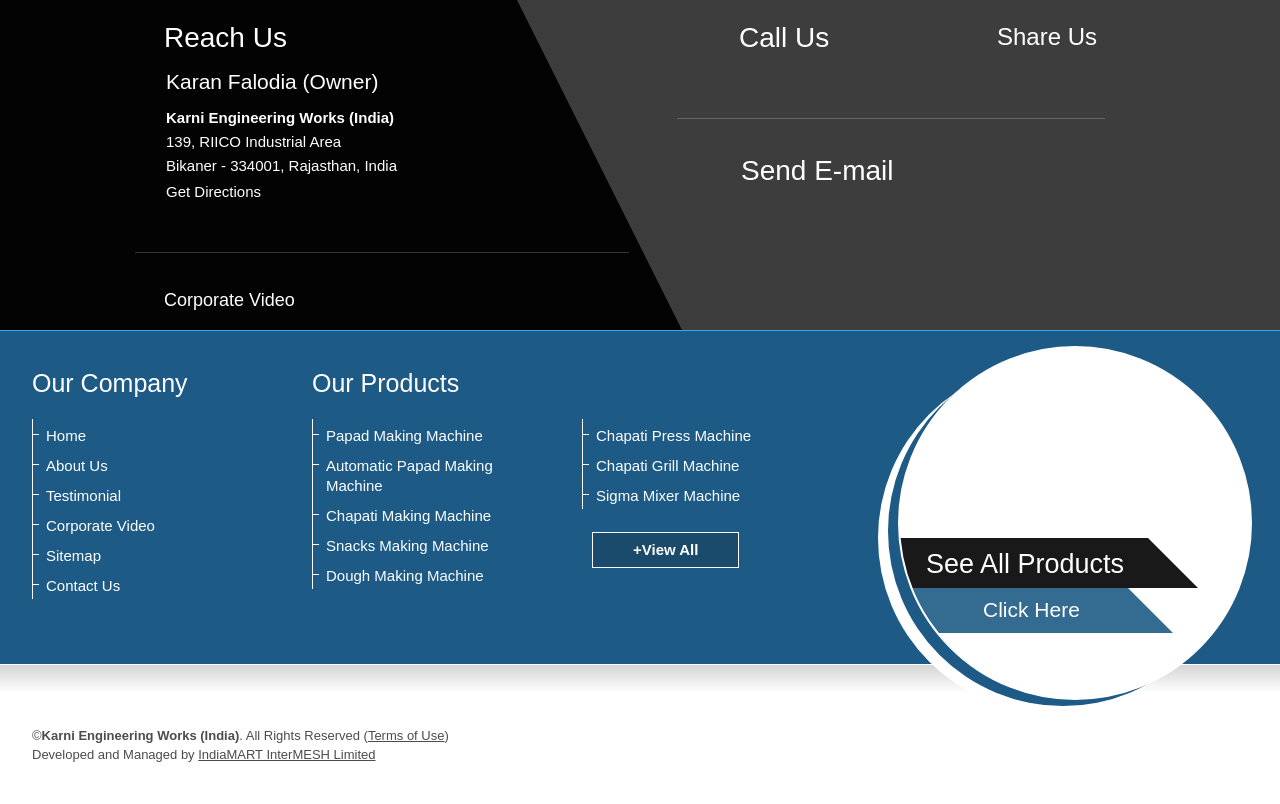Locate the bounding box coordinates of the clickable region to complete the following instruction: "Get directions to Karni Engineering Works."

[0.13, 0.228, 0.204, 0.249]